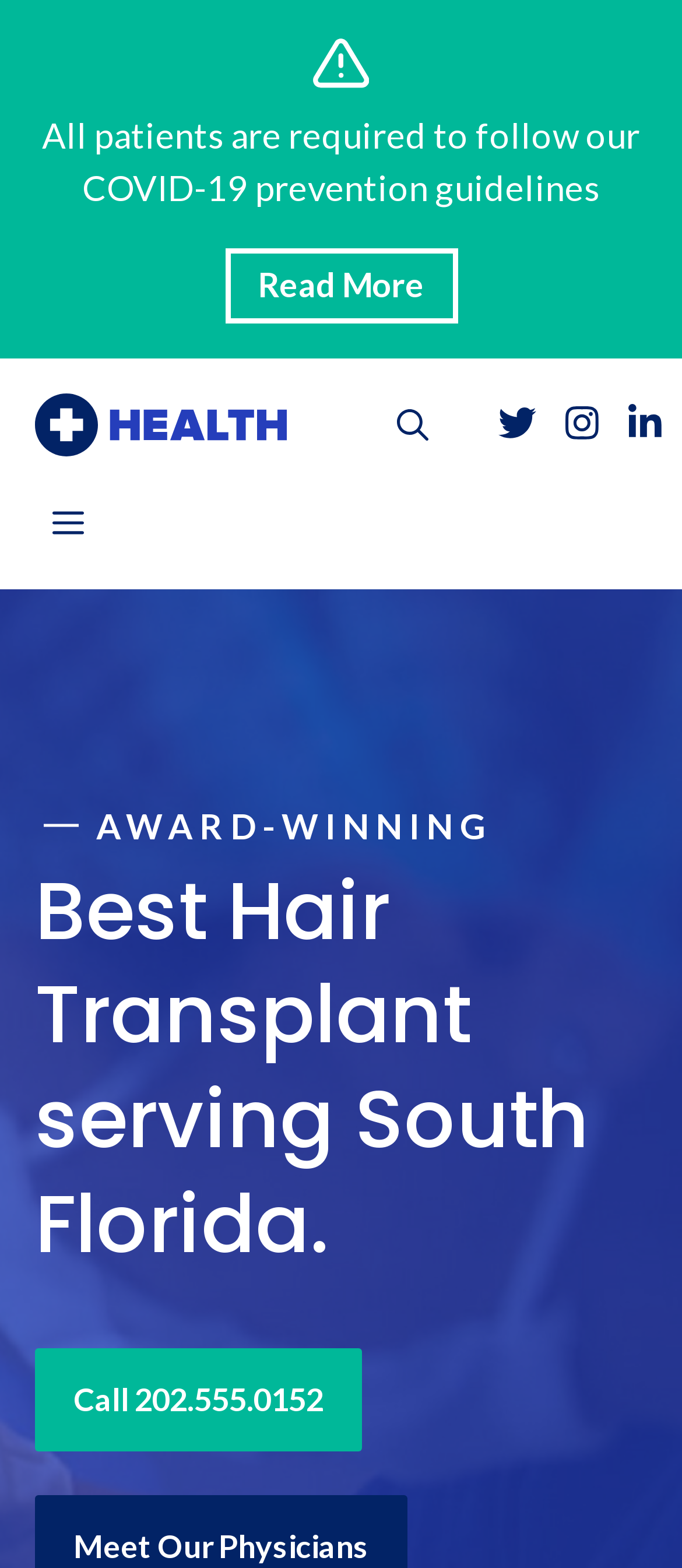Review the image closely and give a comprehensive answer to the question: What region does the hair transplant service serve?

The heading element on the webpage states 'Best Hair Transplant serving South Florida.', which implies that the hair transplant service is available in the South Florida region.